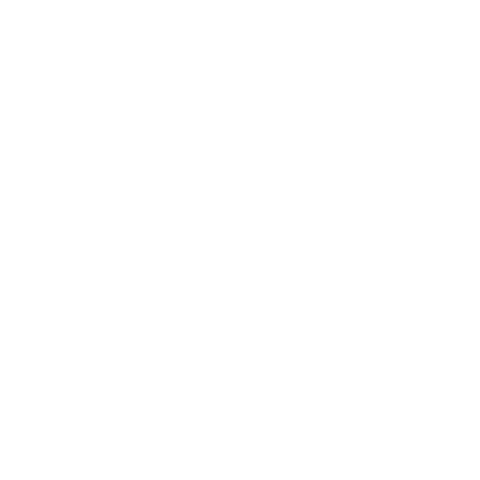Offer a detailed explanation of what is depicted in the image.

The image showcases the elegant **Brisä - Scandinavian Wall Lamp & Plant Holder**, a stylish lighting fixture designed for modern interiors. This unique lamp not only provides ambient light but also features a built-in plant holder, allowing you to incorporate greenery into your space. The design is characterized by clean lines and a minimalistic aesthetic, typical of Scandinavian design principles, promoting a serene and tidy environment. Perfect for light sleepers, this lamp can be placed strategically to enhance your bedroom or living area with both functional lighting and a touch of nature.